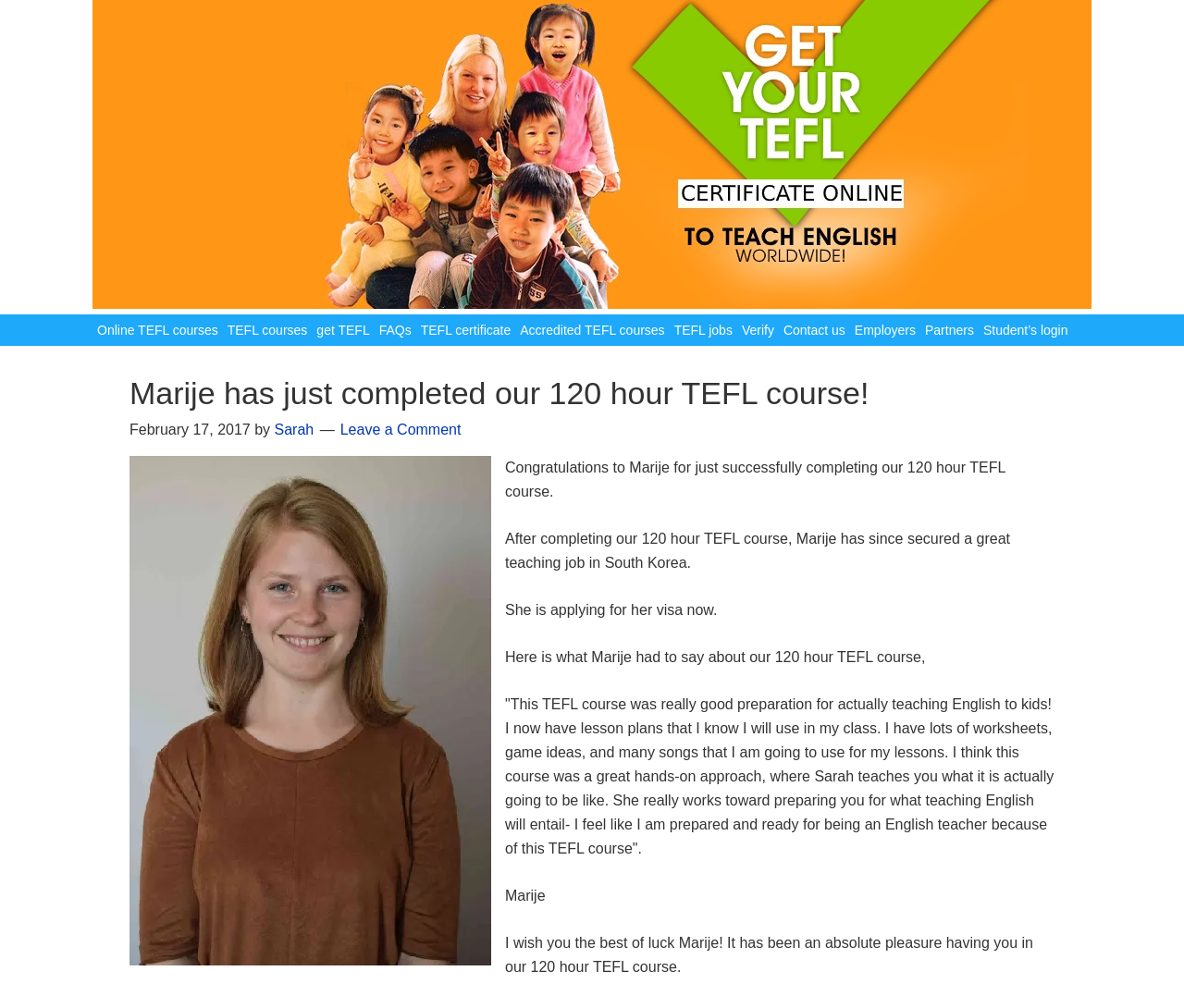Please identify the bounding box coordinates of the region to click in order to complete the given instruction: "Navigate to TEFL courses". The coordinates should be four float numbers between 0 and 1, i.e., [left, top, right, bottom].

[0.188, 0.312, 0.264, 0.343]